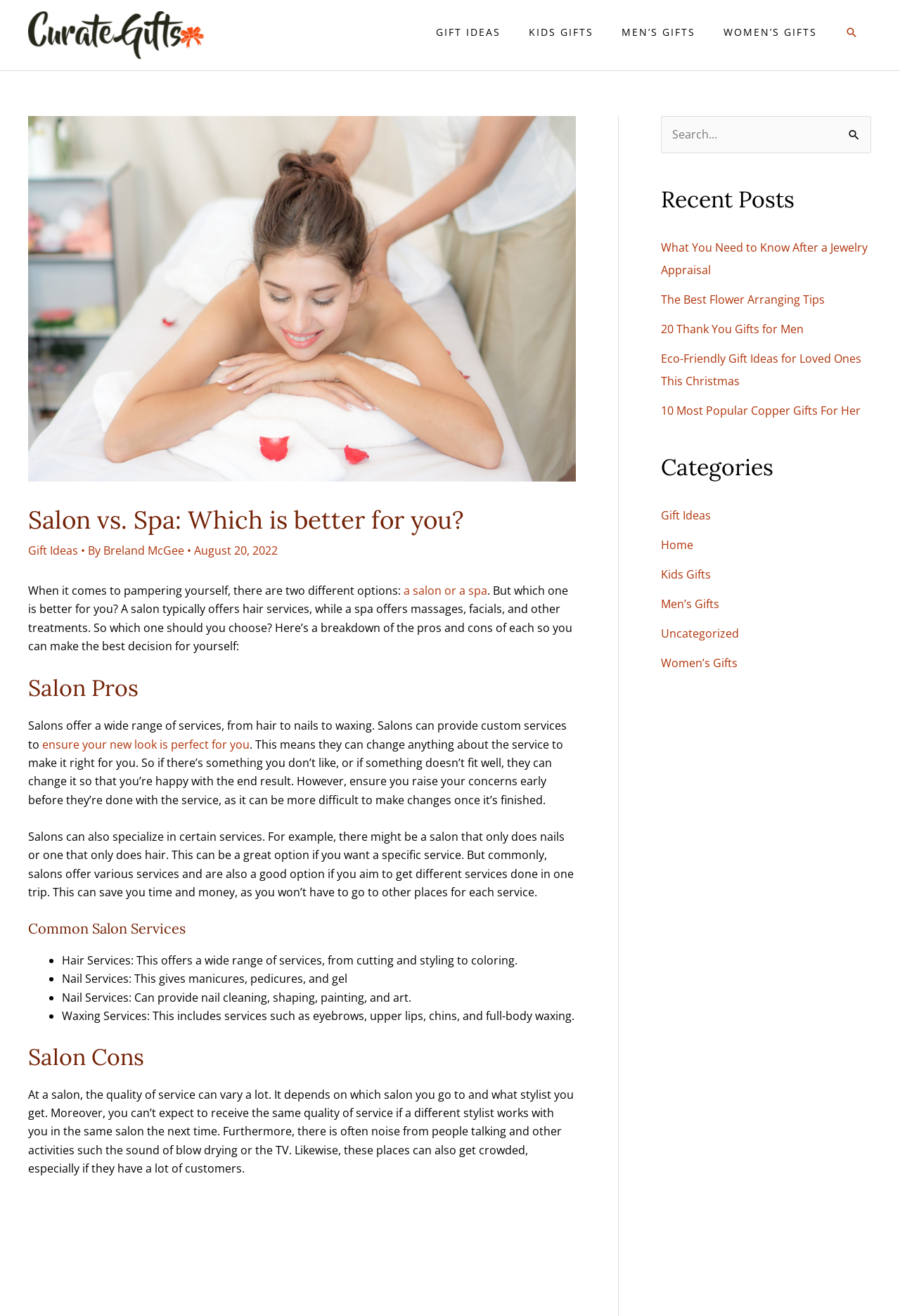Use the details in the image to answer the question thoroughly: 
What services are typically offered at a salon?

The webpage lists 'Hair Services', 'Nail Services', and 'Waxing Services' as common services offered at a salon, indicating that these are typical services provided by salons.